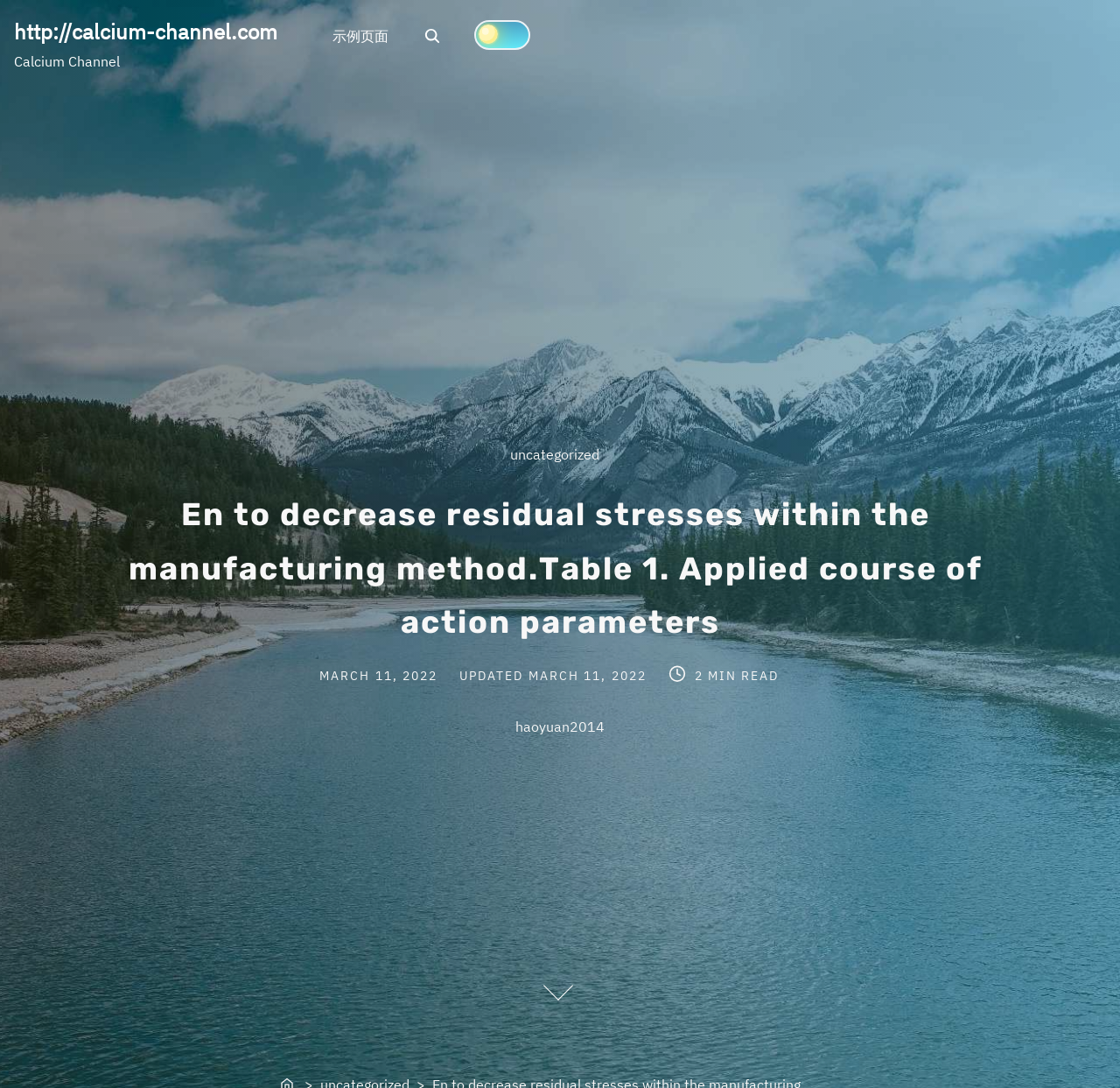Given the element description, predict the bounding box coordinates in the format (top-left x, top-left y, bottom-right x, bottom-right y), using floating point numbers between 0 and 1: aria-label="Click to toggle dark mode"

[0.412, 0.006, 0.485, 0.058]